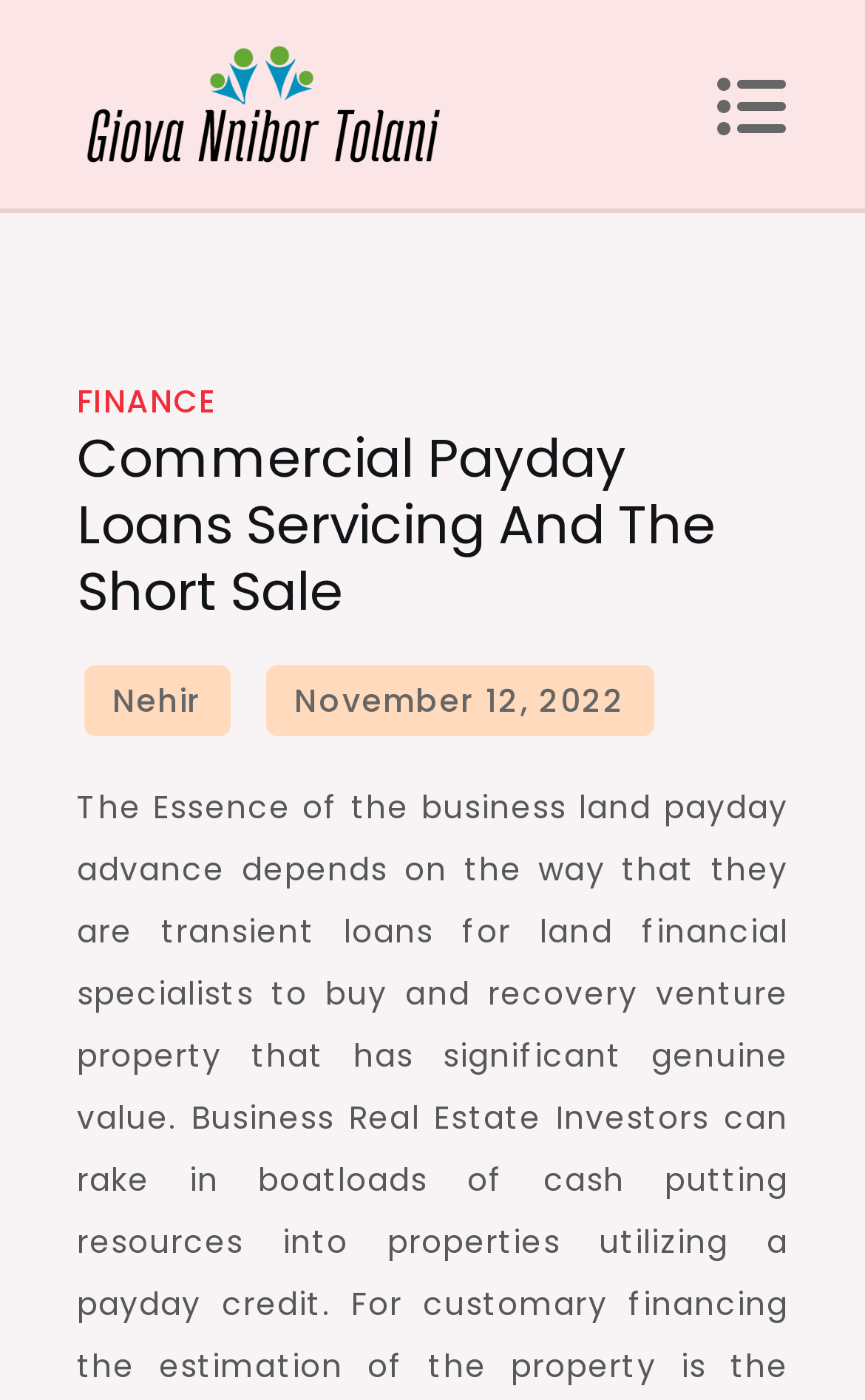Can you look at the image and give a comprehensive answer to the question:
What is the category of the article?

I determined the category of the article by looking at the link 'FINANCE' located at the top of the webpage, which suggests that the article belongs to the finance category.